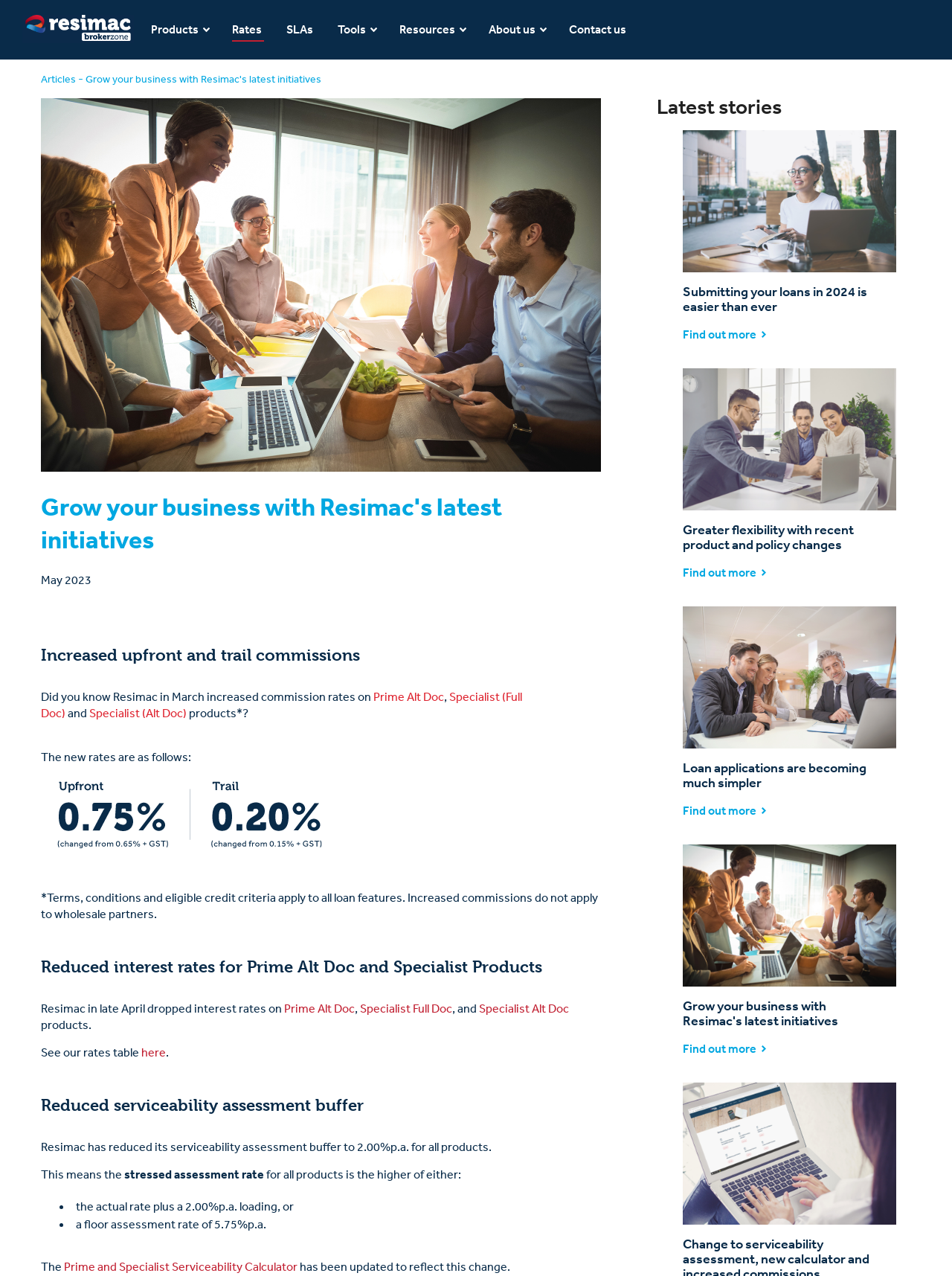Please determine the bounding box coordinates of the element's region to click for the following instruction: "Check the latest stories".

[0.663, 0.054, 0.988, 0.096]